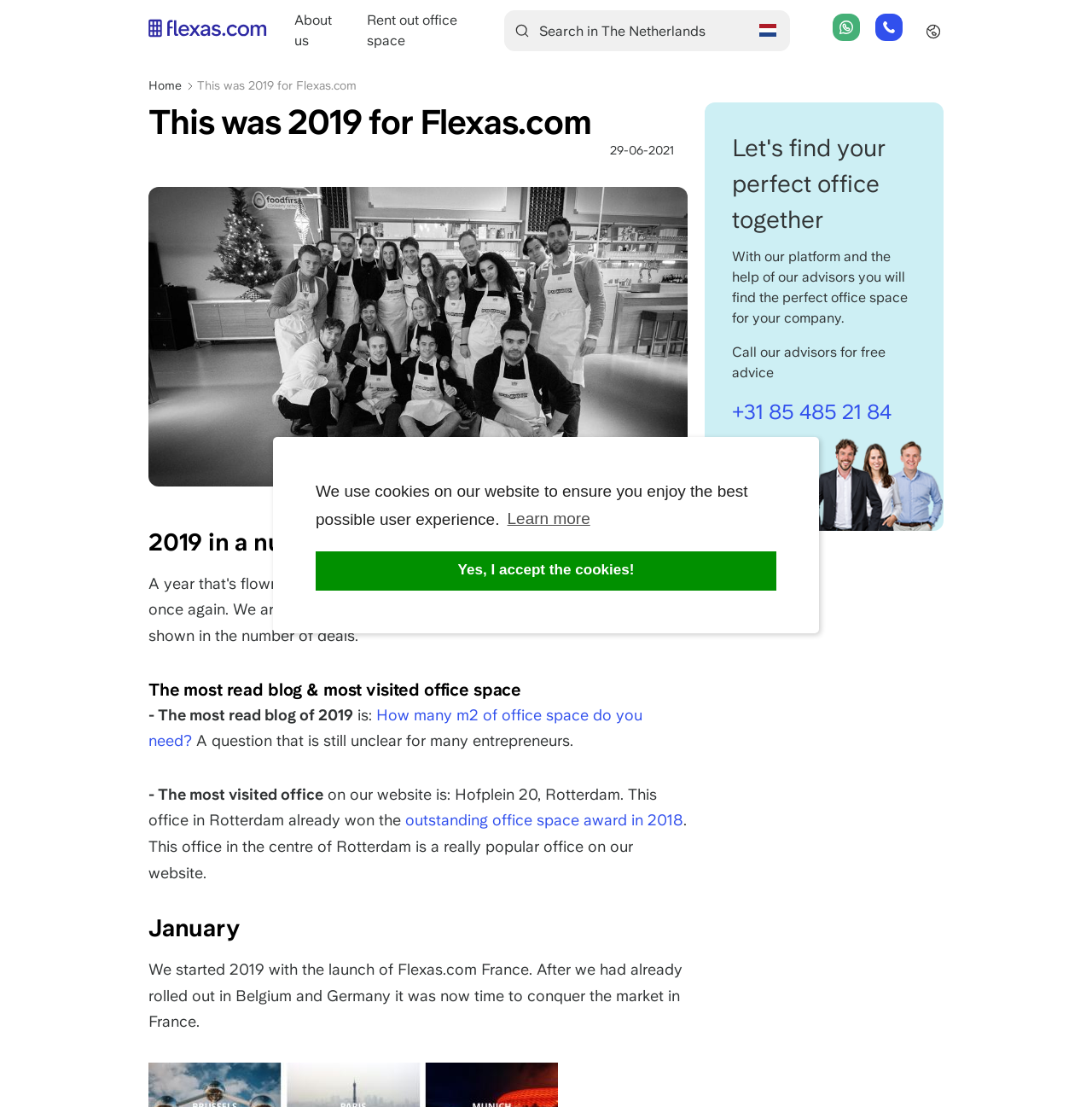What is the purpose of the advisors?
Based on the image, respond with a single word or phrase.

To provide free advice